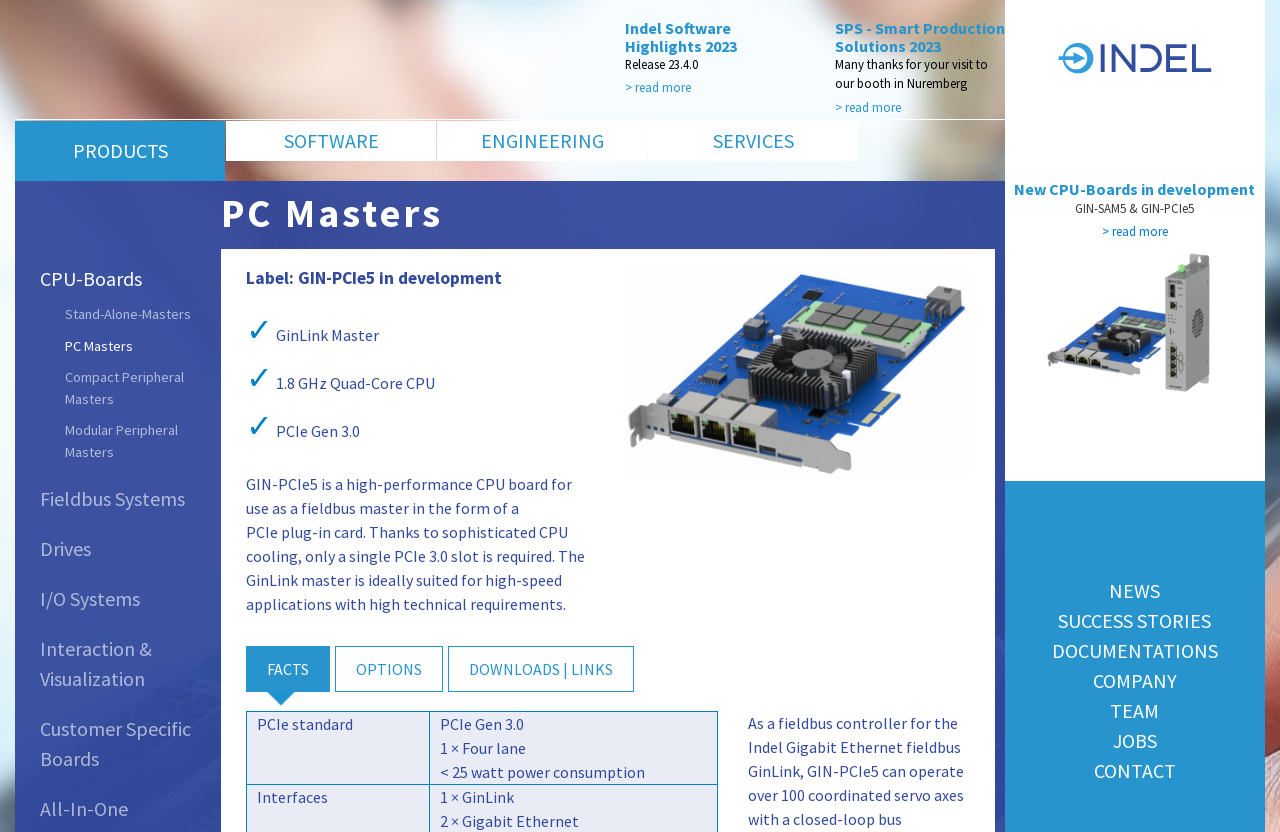What are the types of products offered by PC Masters?
Provide an in-depth and detailed explanation in response to the question.

The types of products offered by PC Masters can be found in the section below the heading 'PC Masters', where various links are provided, including 'CPU-Boards', 'Stand-Alone-Masters', 'PC Masters', 'Compact Peripheral Masters', and 'Modular Peripheral Masters'.